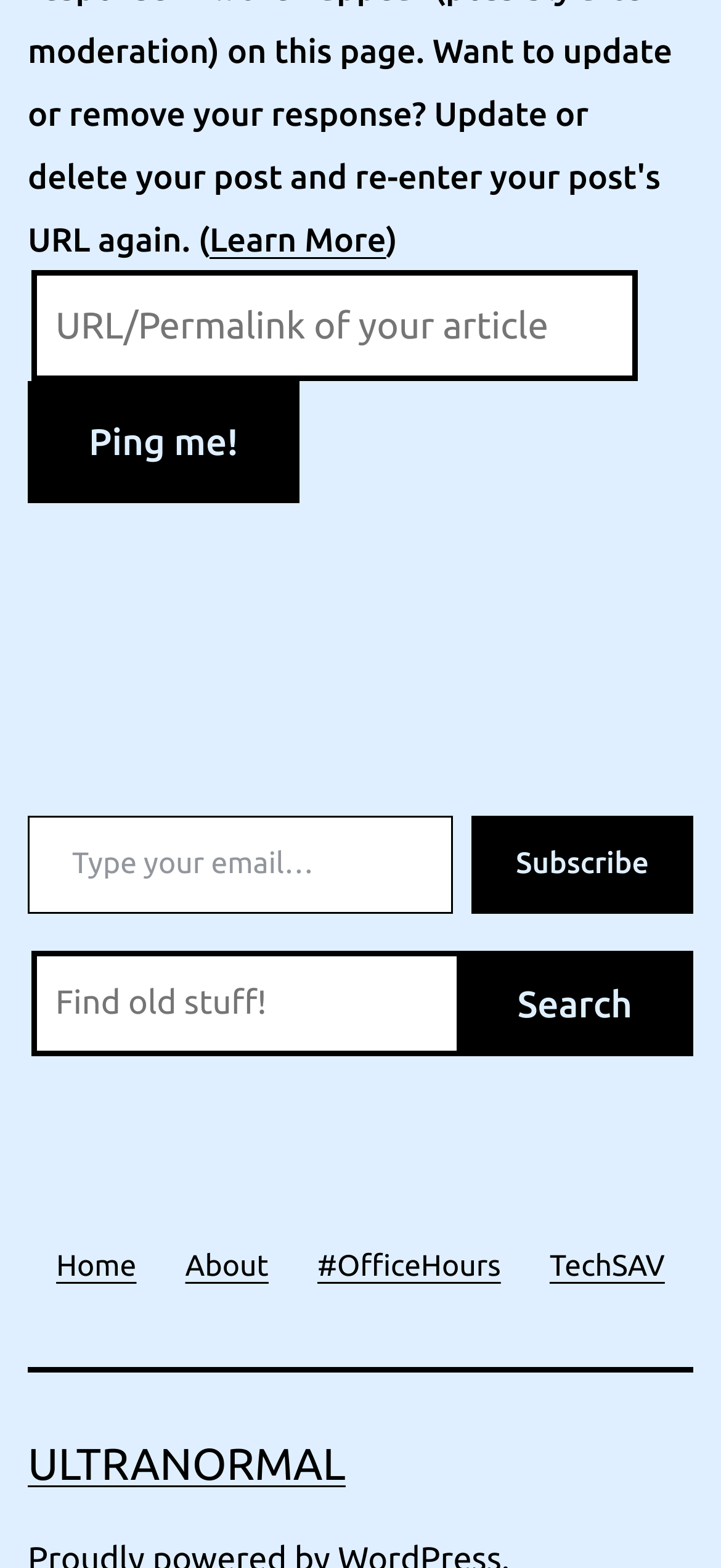Give a one-word or one-phrase response to the question:
What is the purpose of the textbox at the top?

To respond to a post